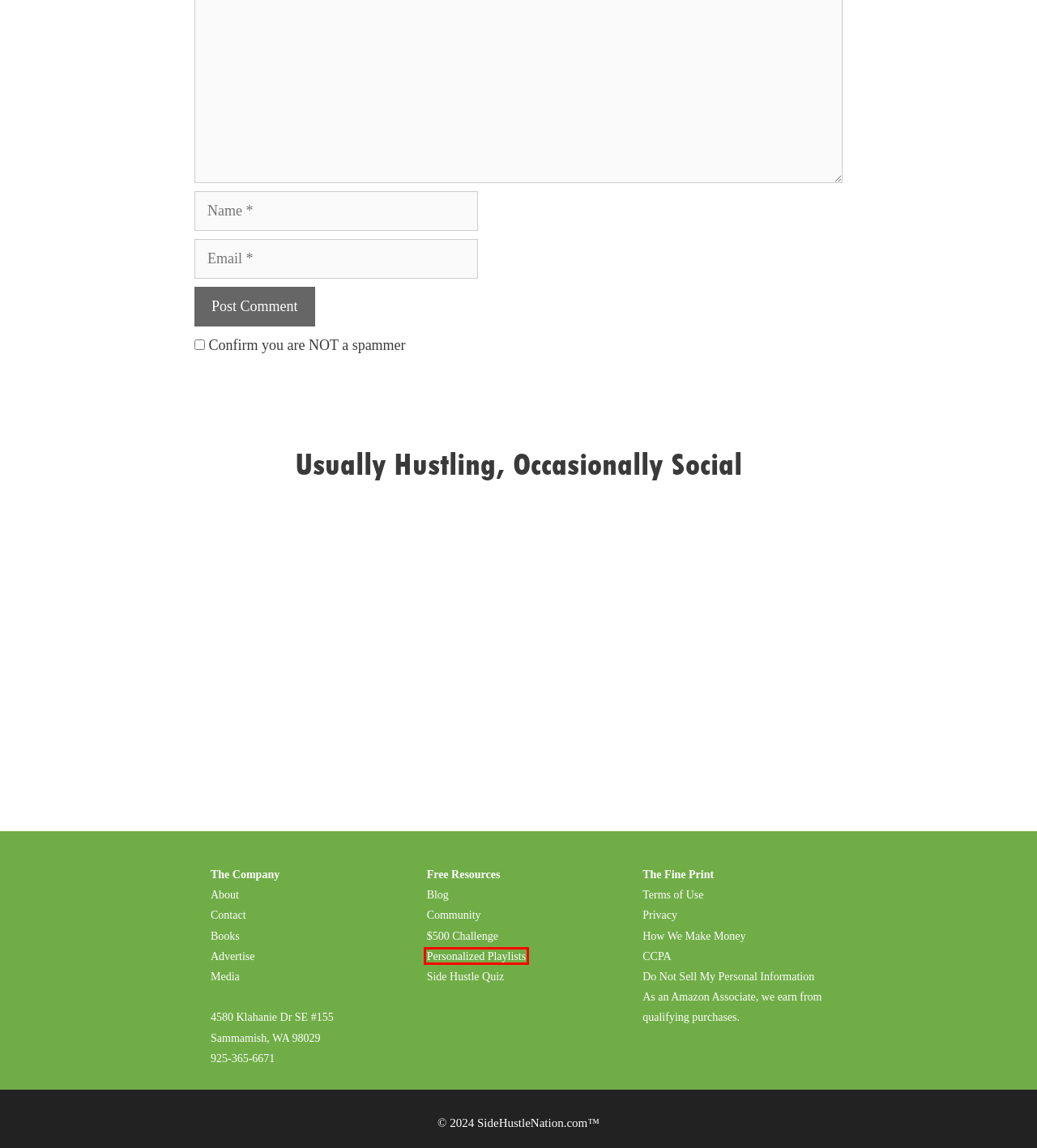You have received a screenshot of a webpage with a red bounding box indicating a UI element. Please determine the most fitting webpage description that matches the new webpage after clicking on the indicated element. The choices are:
A. Do Not Sell My Personal Information - Side Hustle Nation
B. California Consumer Privacy Act - Side Hustle Nation
C. Advertise with Side Hustle Nation - Media Kit
D. Nick Loper - Chief Side Hustler at SideHustleNation.com
E. Privacy - Side Hustle Nation
F. The Side Hustle Show - Personalized Playlist Quiz
G. Terms of Use - Side Hustle Nation
H. Contact - Side Hustle Nation

F